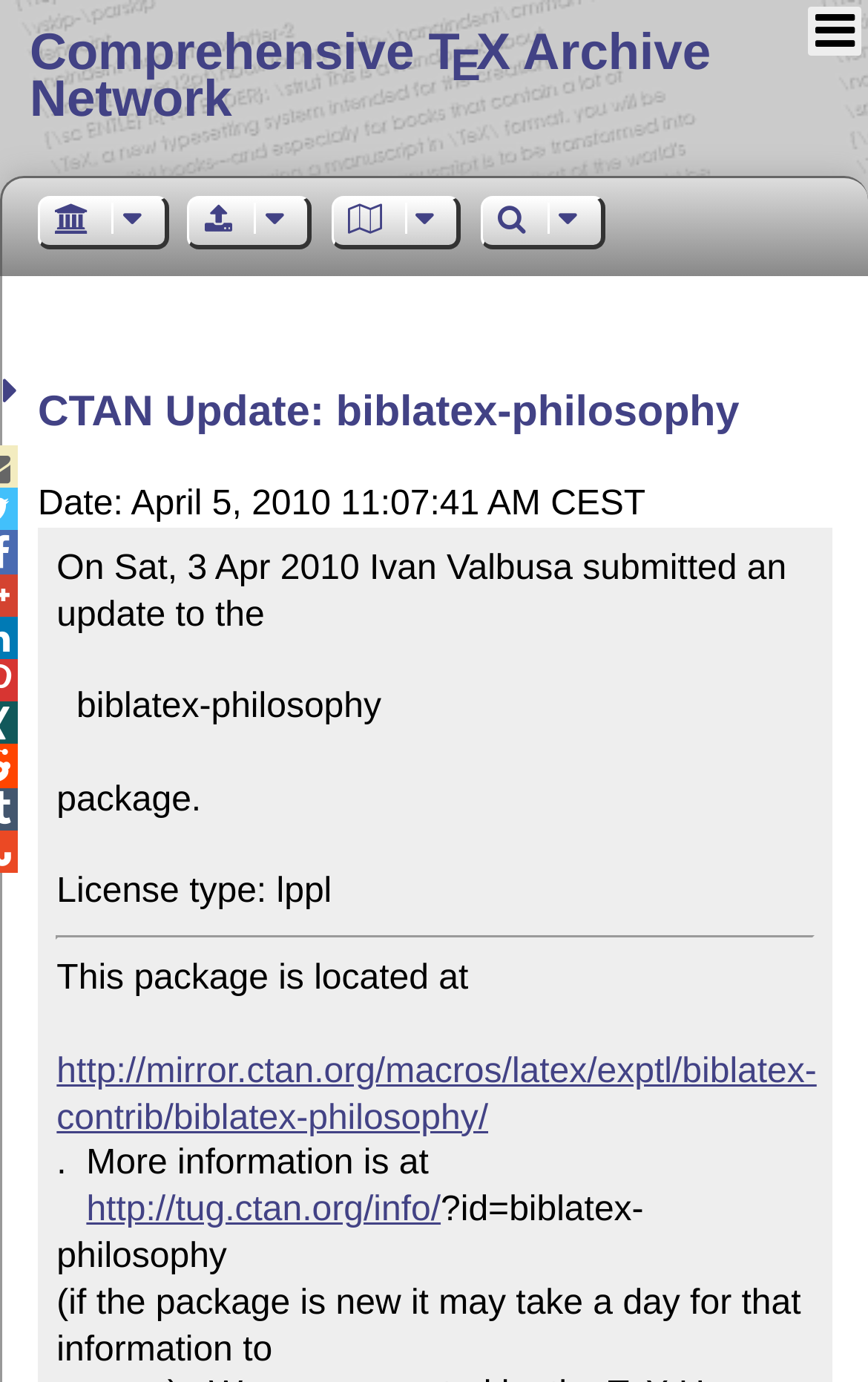Kindly provide the bounding box coordinates of the section you need to click on to fulfill the given instruction: "Click on the Drywall Repairs / Replacement link".

None